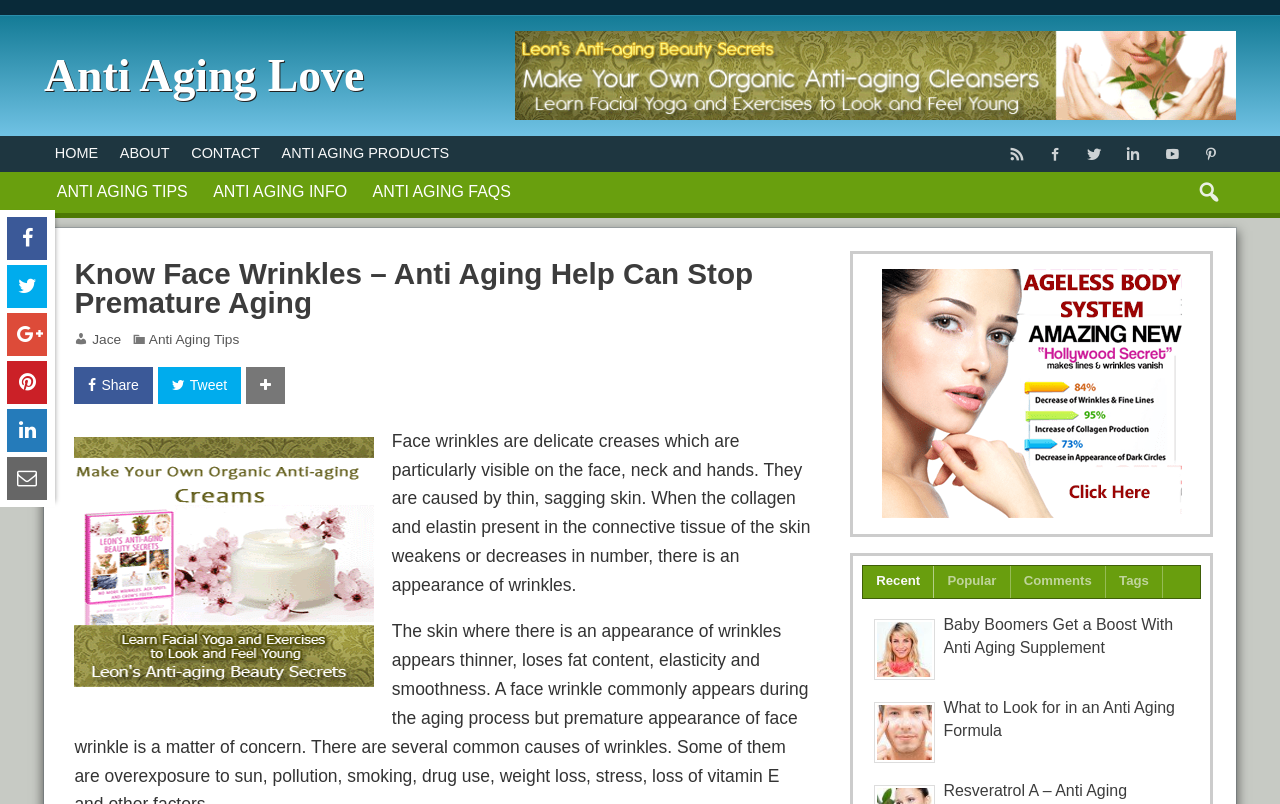Based on the image, provide a detailed and complete answer to the question: 
What is the name of the book or system mentioned on the webpage?

The webpage mentions a system called 'Ageless Body System', which is likely a book or program related to anti-aging.